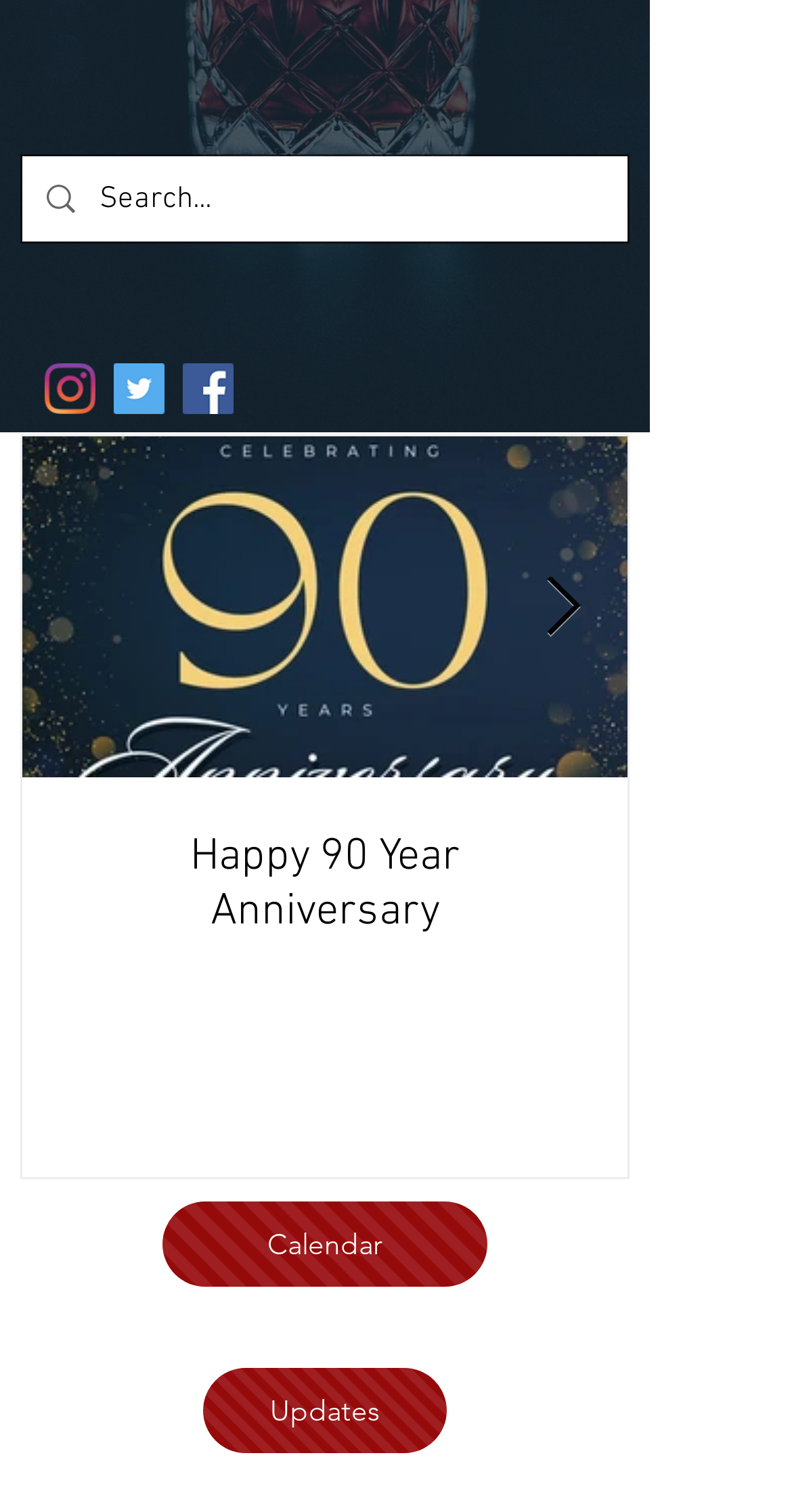Identify the bounding box for the UI element described as: "Calendar". Ensure the coordinates are four float numbers between 0 and 1, formatted as [left, top, right, bottom].

[0.205, 0.794, 0.615, 0.851]